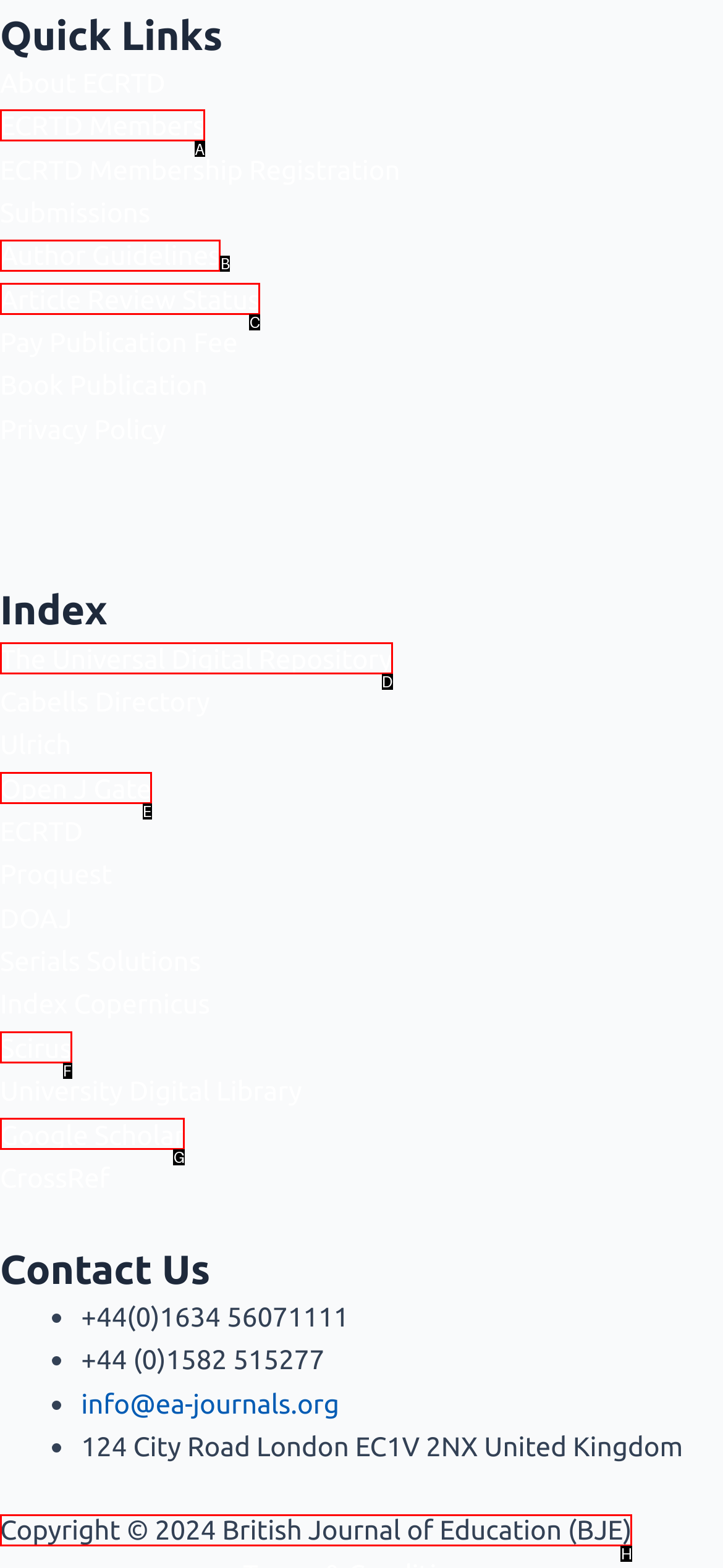Tell me the letter of the UI element I should click to accomplish the task: Check the Copyright information based on the choices provided in the screenshot.

H